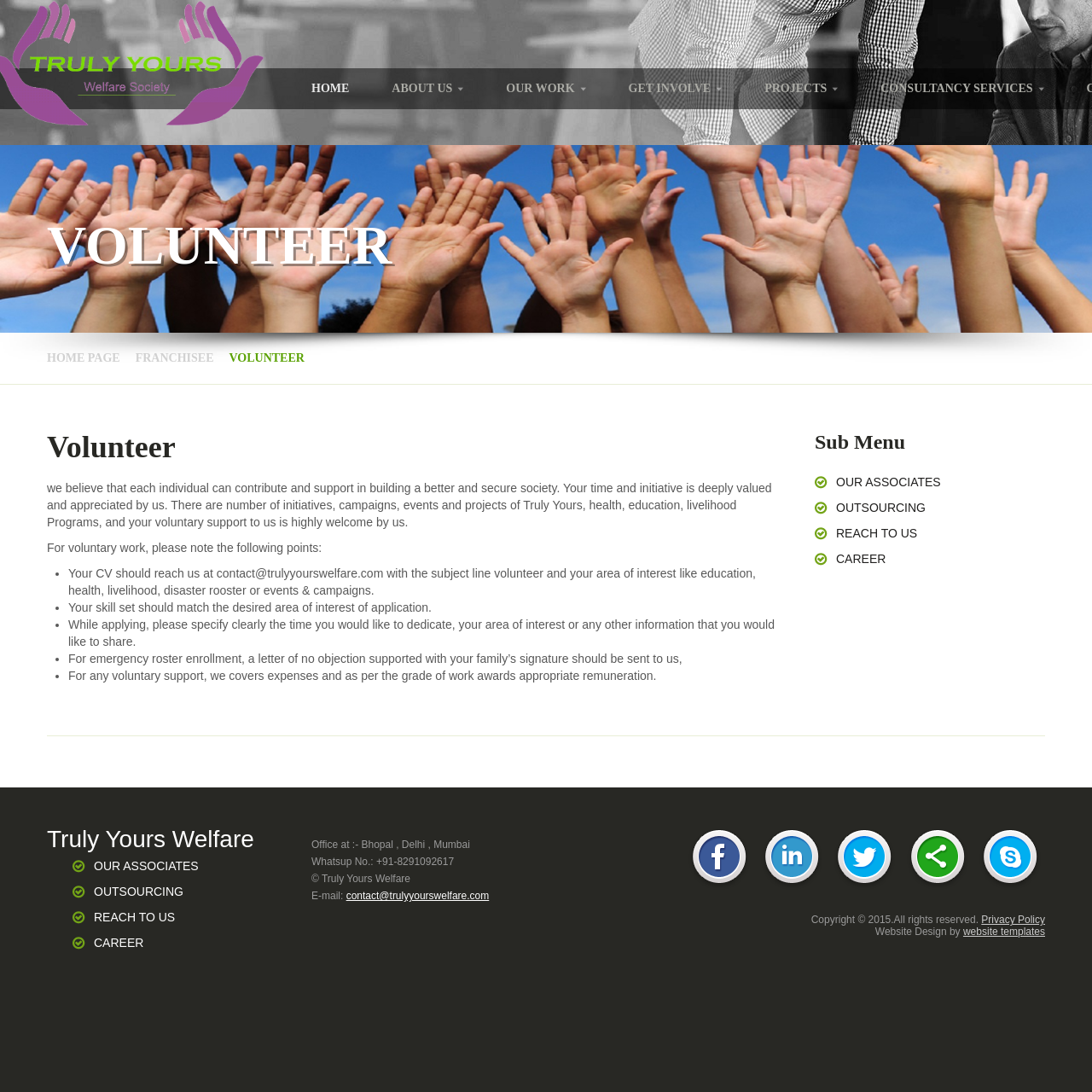Determine the bounding box coordinates of the clickable region to execute the instruction: "Click on the 'Floral Whispers: Penang Florists Communicating Emotions Beautifully' article". The coordinates should be four float numbers between 0 and 1, denoted as [left, top, right, bottom].

None